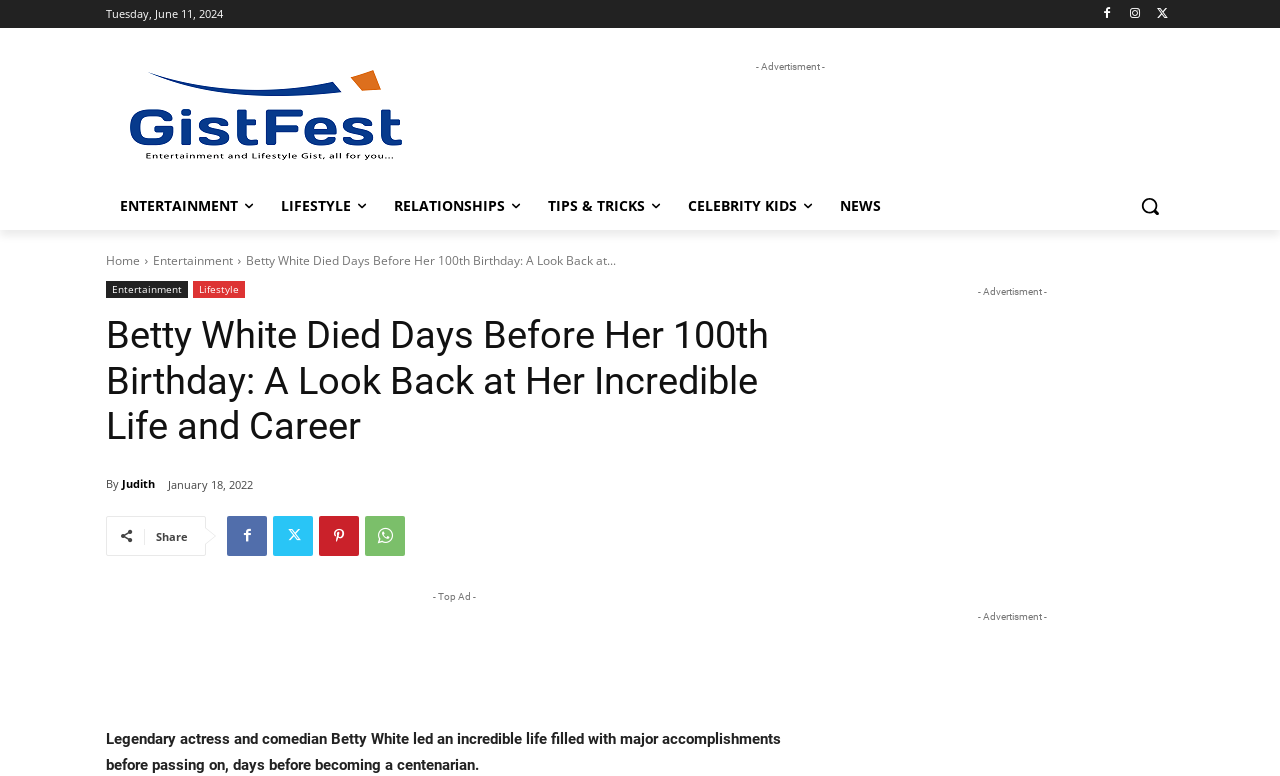Show the bounding box coordinates of the region that should be clicked to follow the instruction: "Read the article about Betty White."

[0.083, 0.403, 0.627, 0.58]